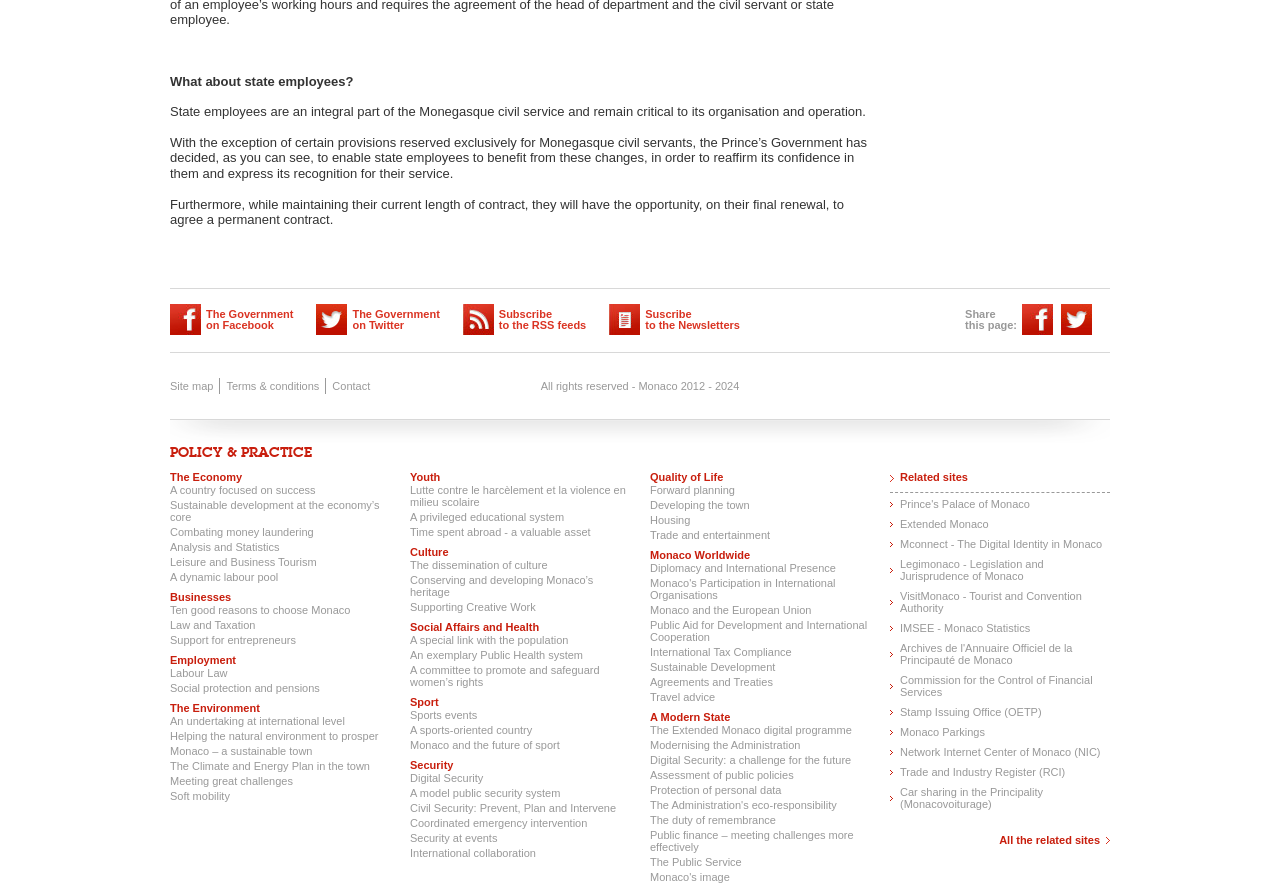Locate the bounding box coordinates of the element that should be clicked to fulfill the instruction: "Follow the Government on Facebook".

[0.133, 0.341, 0.233, 0.376]